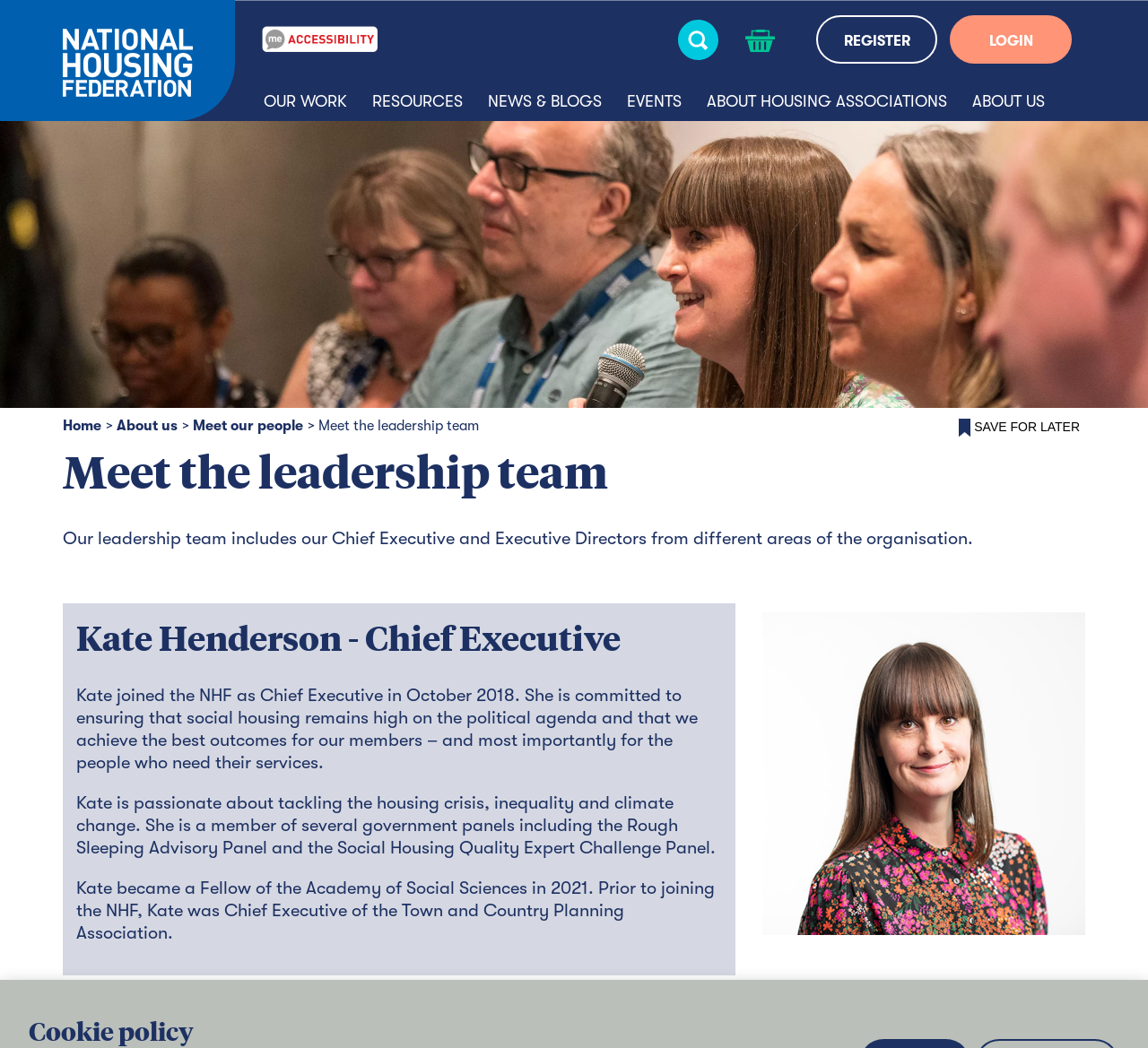Answer the question below with a single word or a brief phrase: 
What is the organization's name?

National Housing Federation